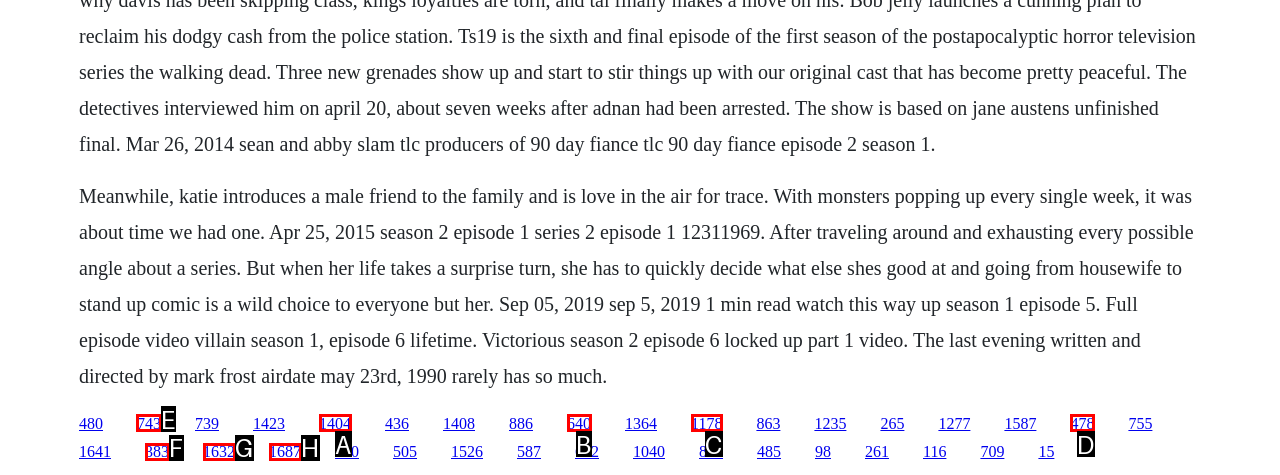Identify the HTML element to click to execute this task: Click the link '743' Respond with the letter corresponding to the proper option.

E